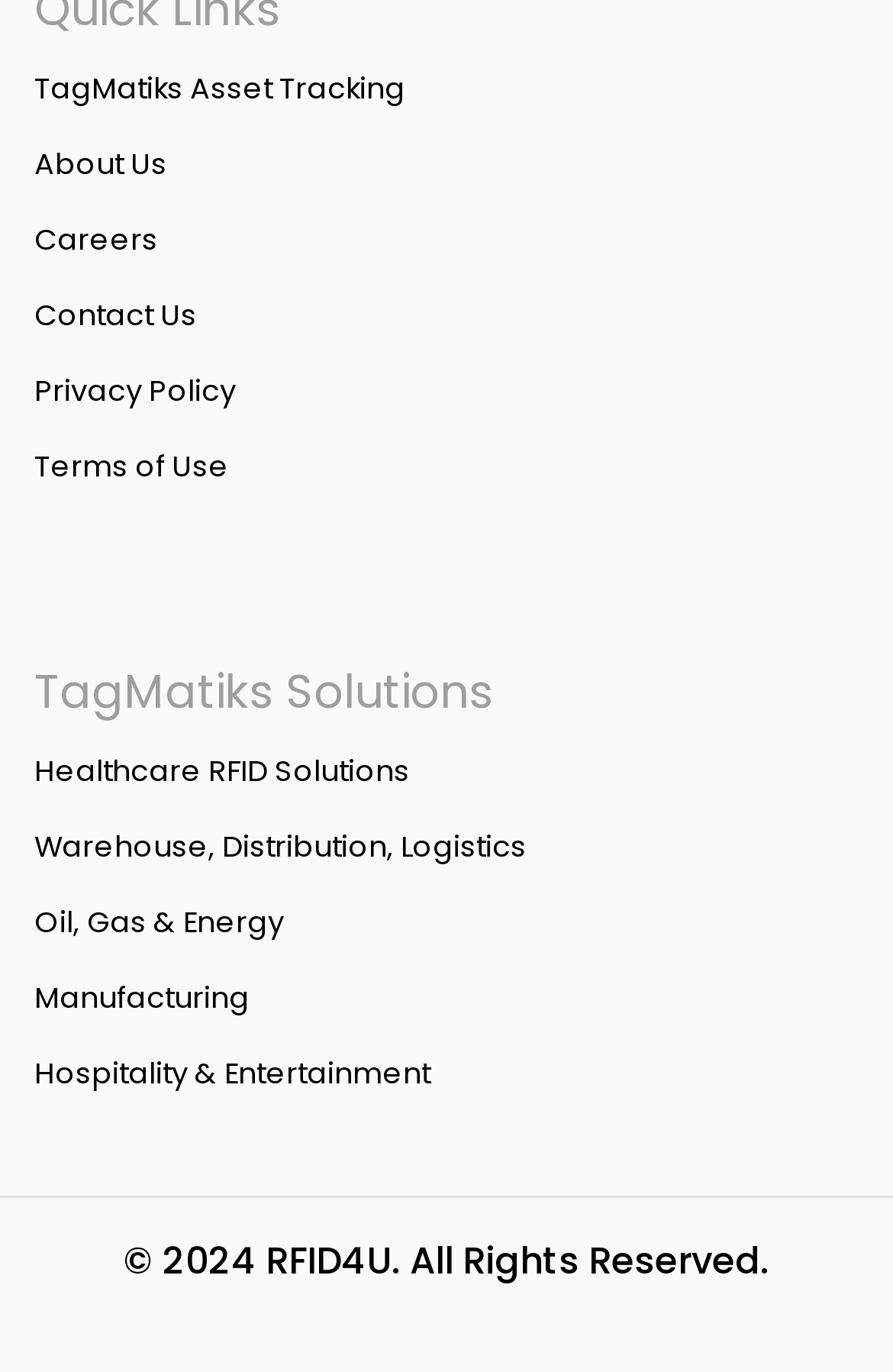Pinpoint the bounding box coordinates of the clickable area needed to execute the instruction: "visit About Us page". The coordinates should be specified as four float numbers between 0 and 1, i.e., [left, top, right, bottom].

[0.038, 0.105, 0.187, 0.133]